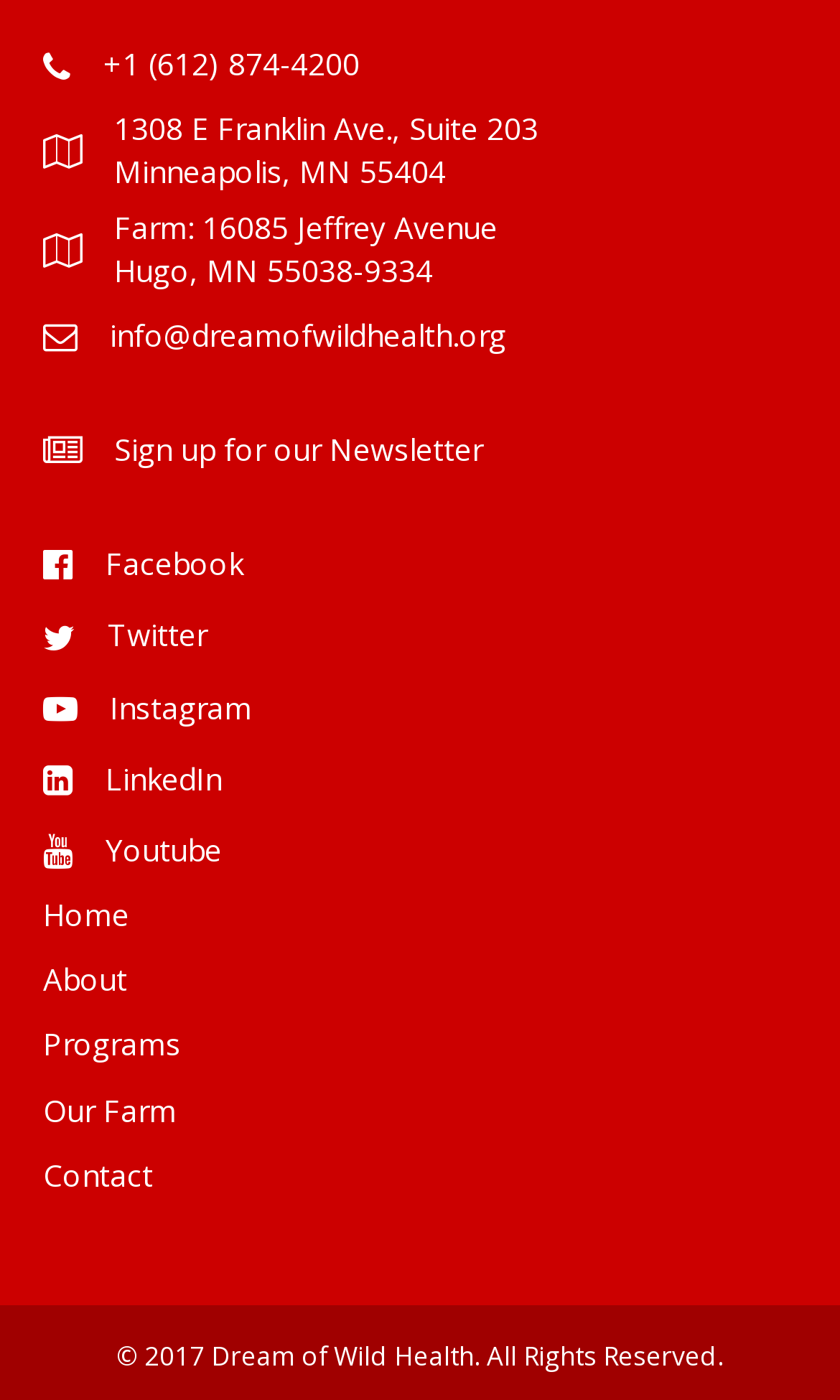What is the copyright year of the webpage?
Your answer should be a single word or phrase derived from the screenshot.

2017